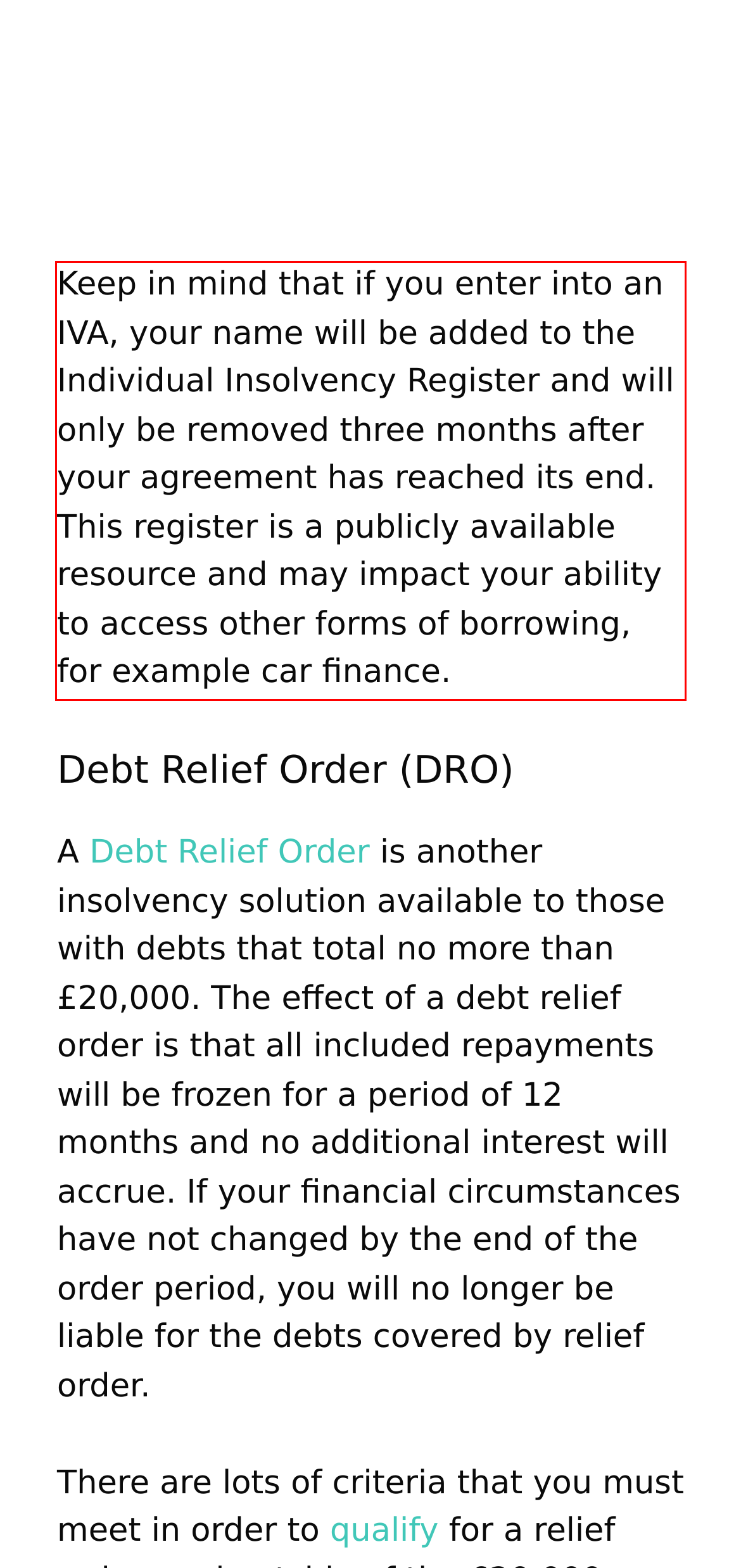Within the screenshot of the webpage, locate the red bounding box and use OCR to identify and provide the text content inside it.

Keep in mind that if you enter into an IVA, your name will be added to the Individual Insolvency Register and will only be removed three months after your agreement has reached its end. This register is a publicly available resource and may impact your ability to access other forms of borrowing, for example car finance.